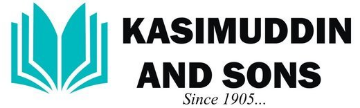Based on the image, give a detailed response to the question: What is likely to be sold by Kasimuddin and Sons?

The inclusion of an open book design in the logo and the emphasis on knowledge, learning, and literature suggest that Kasimuddin and Sons is likely involved in the sale of books or related products. This is further supported by the company's long-standing history, which implies a tradition of providing literary materials.